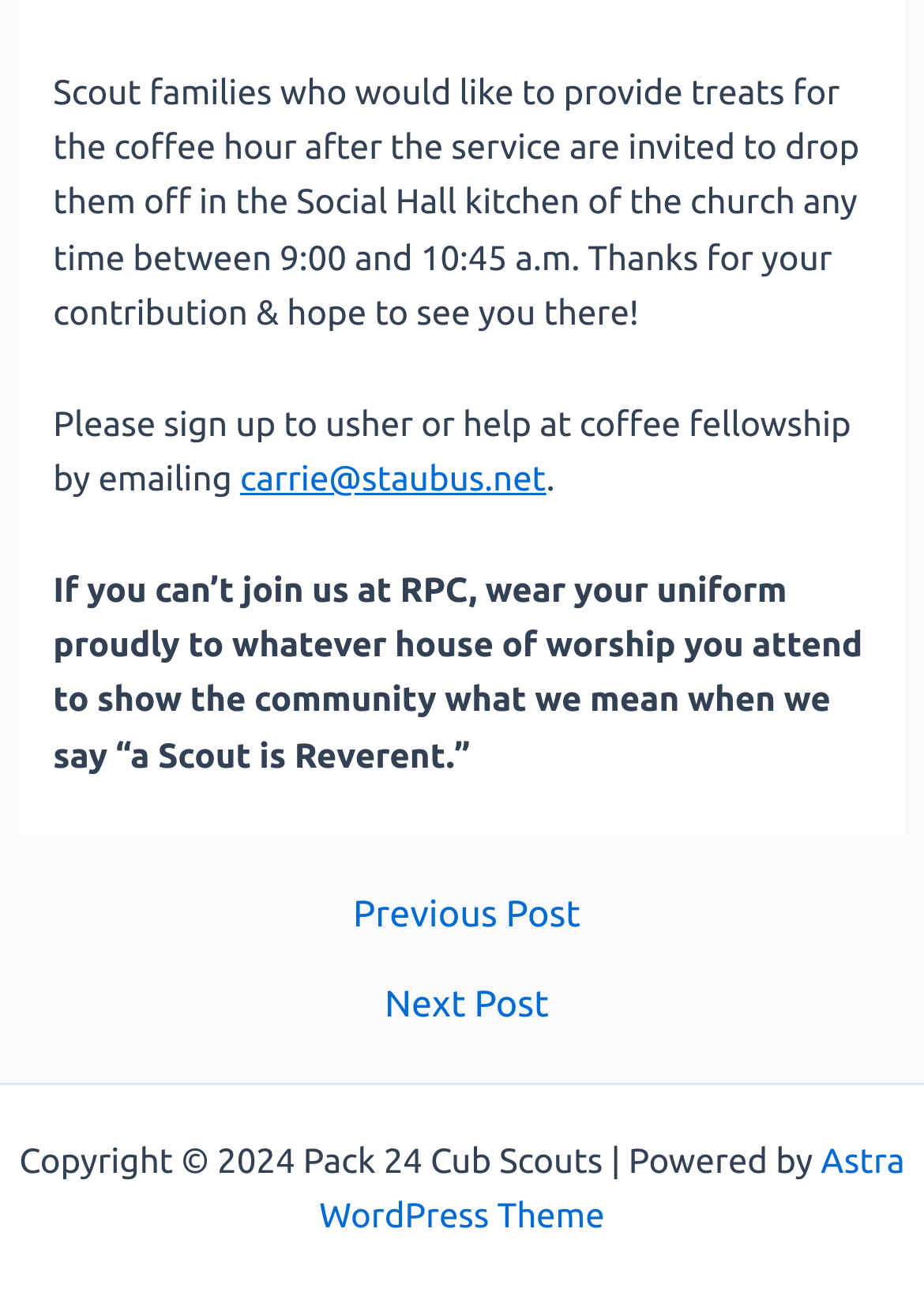What is the name of the pack?
Based on the image content, provide your answer in one word or a short phrase.

Pack 24 Cub Scouts